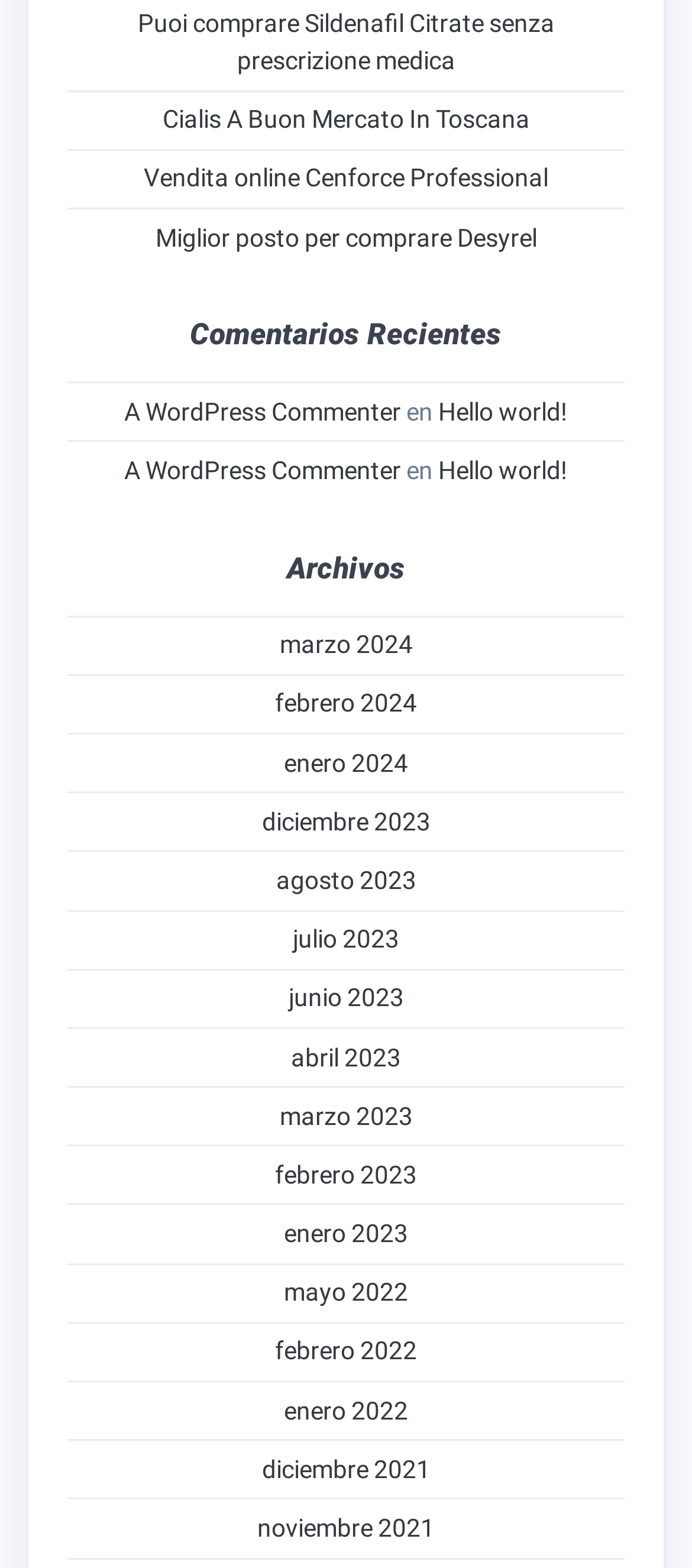Given the element description "A WordPress Commenter" in the screenshot, predict the bounding box coordinates of that UI element.

[0.179, 0.253, 0.579, 0.271]